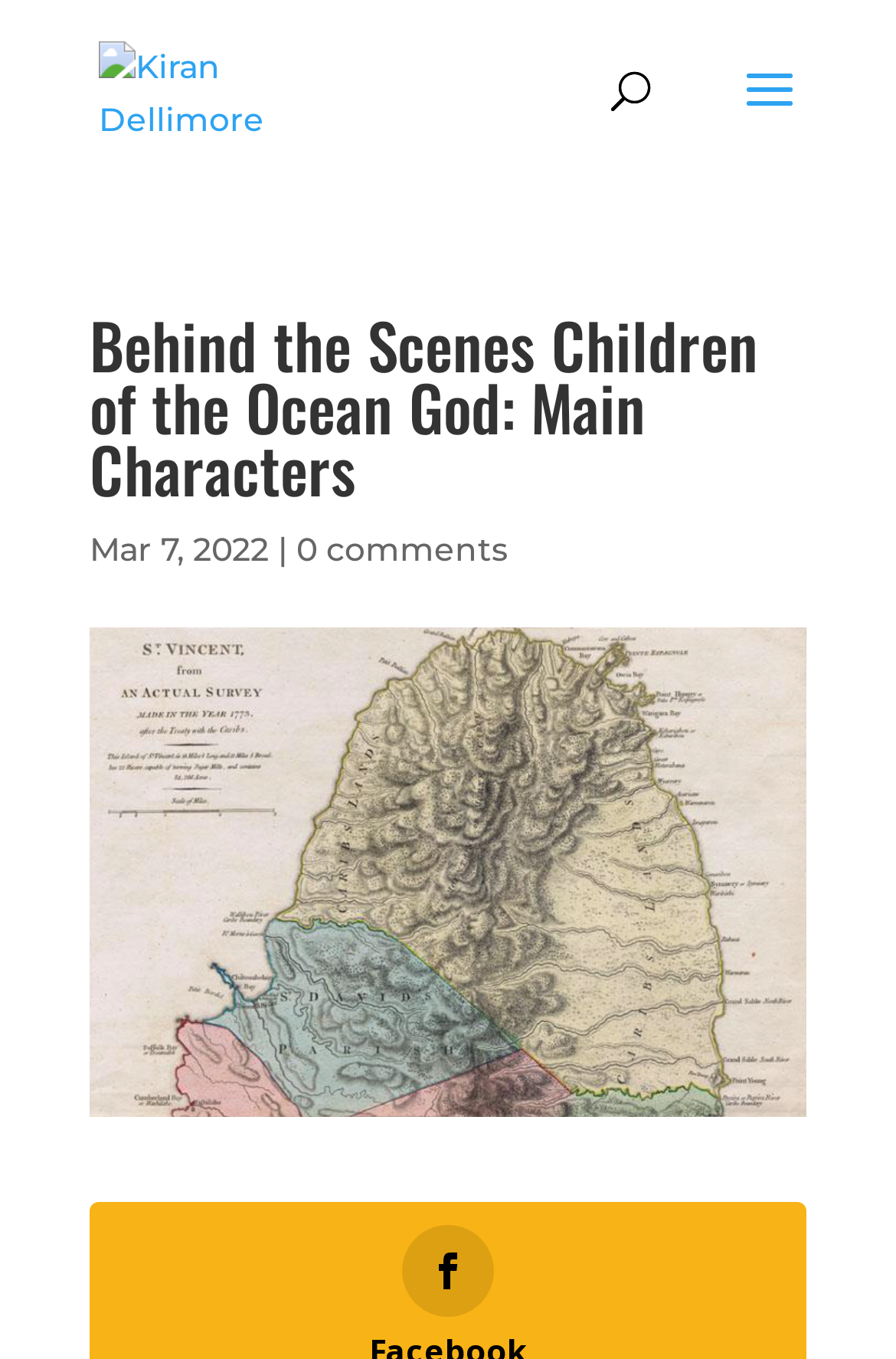Deliver a detailed narrative of the webpage's visual and textual elements.

The webpage appears to be a blog post or article about the main characters of "Children of the Ocean God" with behind-the-scenes information. At the top-left corner, there is a link to the author's name, "Kiran Dellimore", accompanied by a small image of the author. 

Below the author's information, there is a search bar spanning across the top of the page. 

The main content of the page is headed by a title, "Behind the Scenes Children of the Ocean God: Main Characters", which is centered near the top of the page. 

Underneath the title, there is a publication date, "Mar 7, 2022", followed by a vertical line and a link to the comments section, which currently has "0 comments".